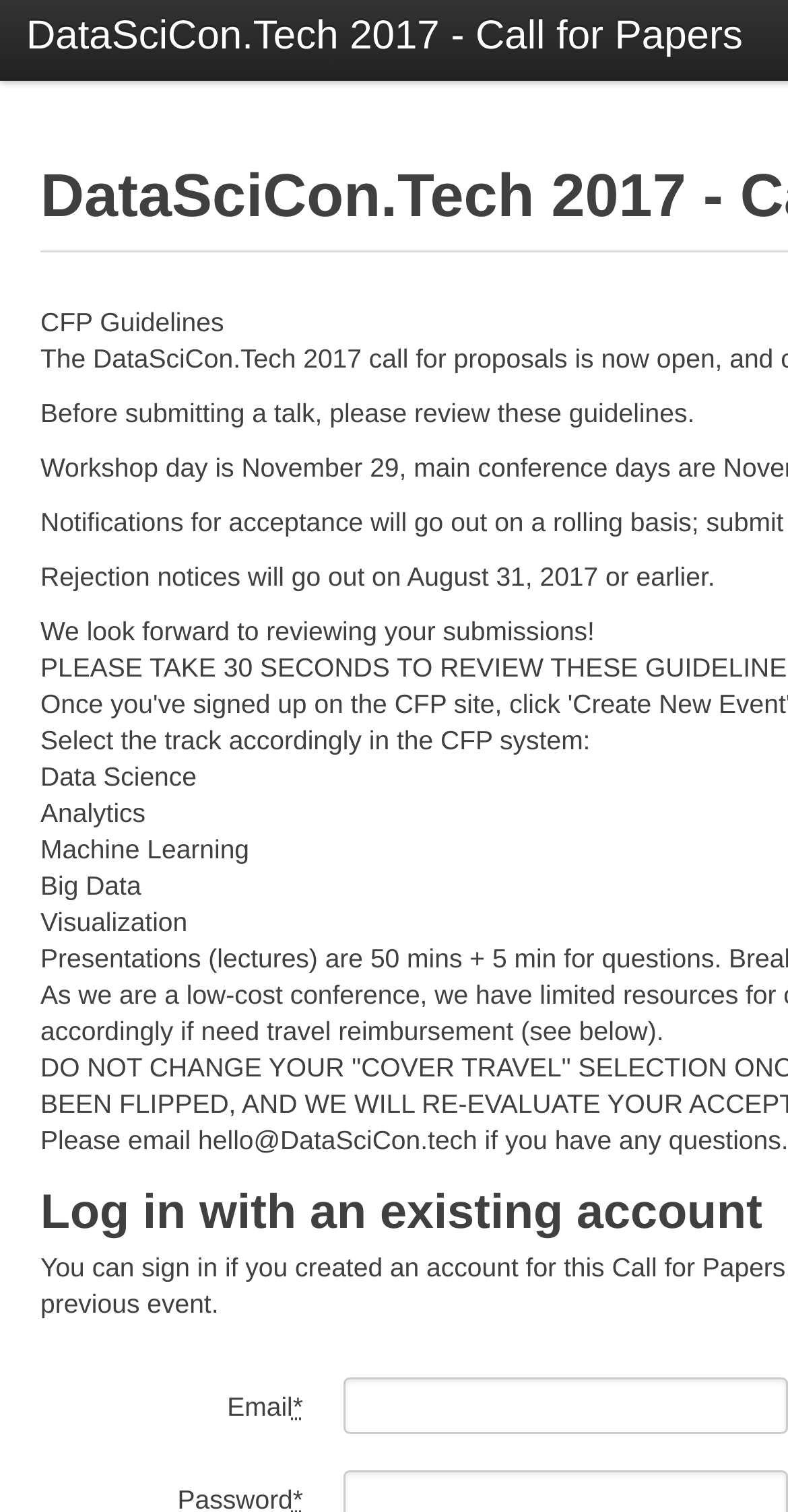Using the description: "raya-inceleme review", determine the UI element's bounding box coordinates. Ensure the coordinates are in the format of four float numbers between 0 and 1, i.e., [left, top, right, bottom].

None